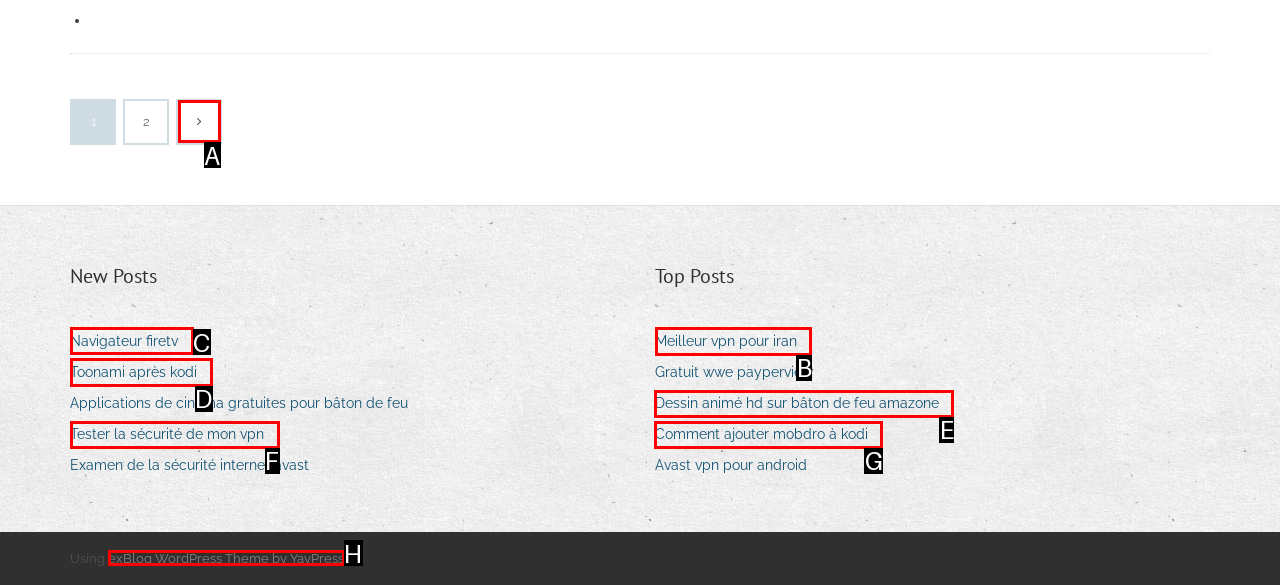Determine which HTML element to click to execute the following task: Open Meilleur vpn pour iran Answer with the letter of the selected option.

B